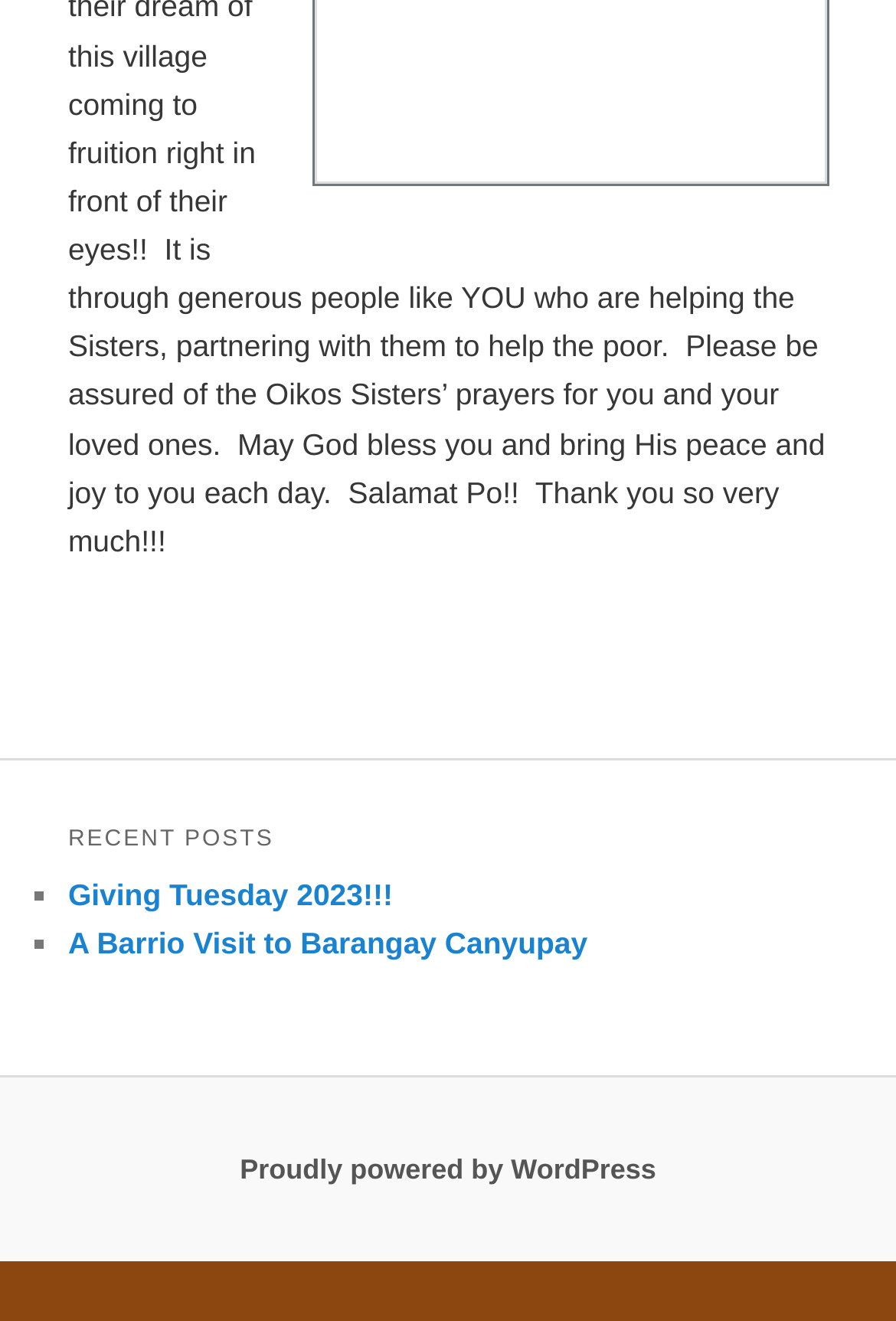How many posts are listed?
Based on the image, answer the question with a single word or brief phrase.

2